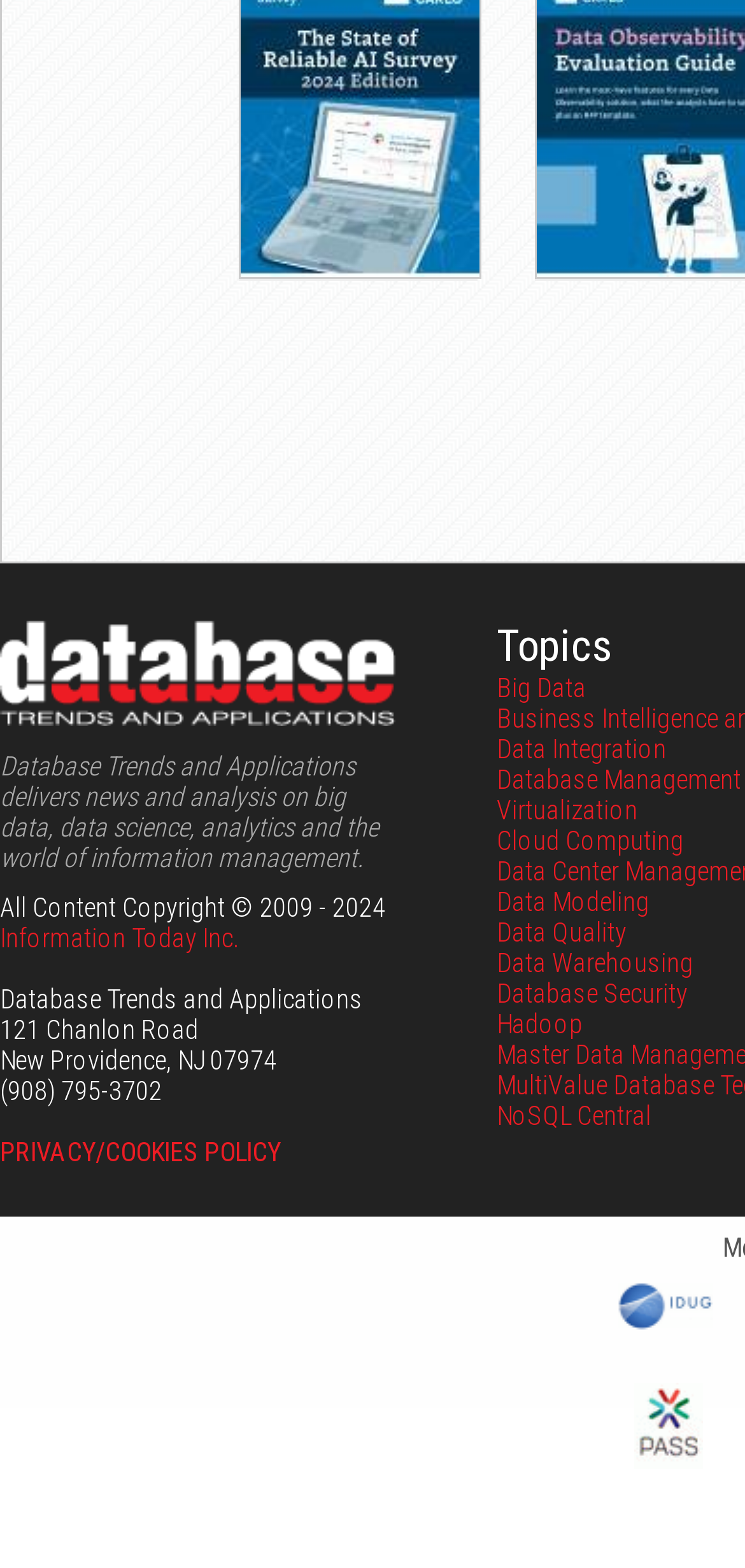Using the element description: "Big Data", determine the bounding box coordinates for the specified UI element. The coordinates should be four float numbers between 0 and 1, [left, top, right, bottom].

[0.667, 0.429, 0.787, 0.449]